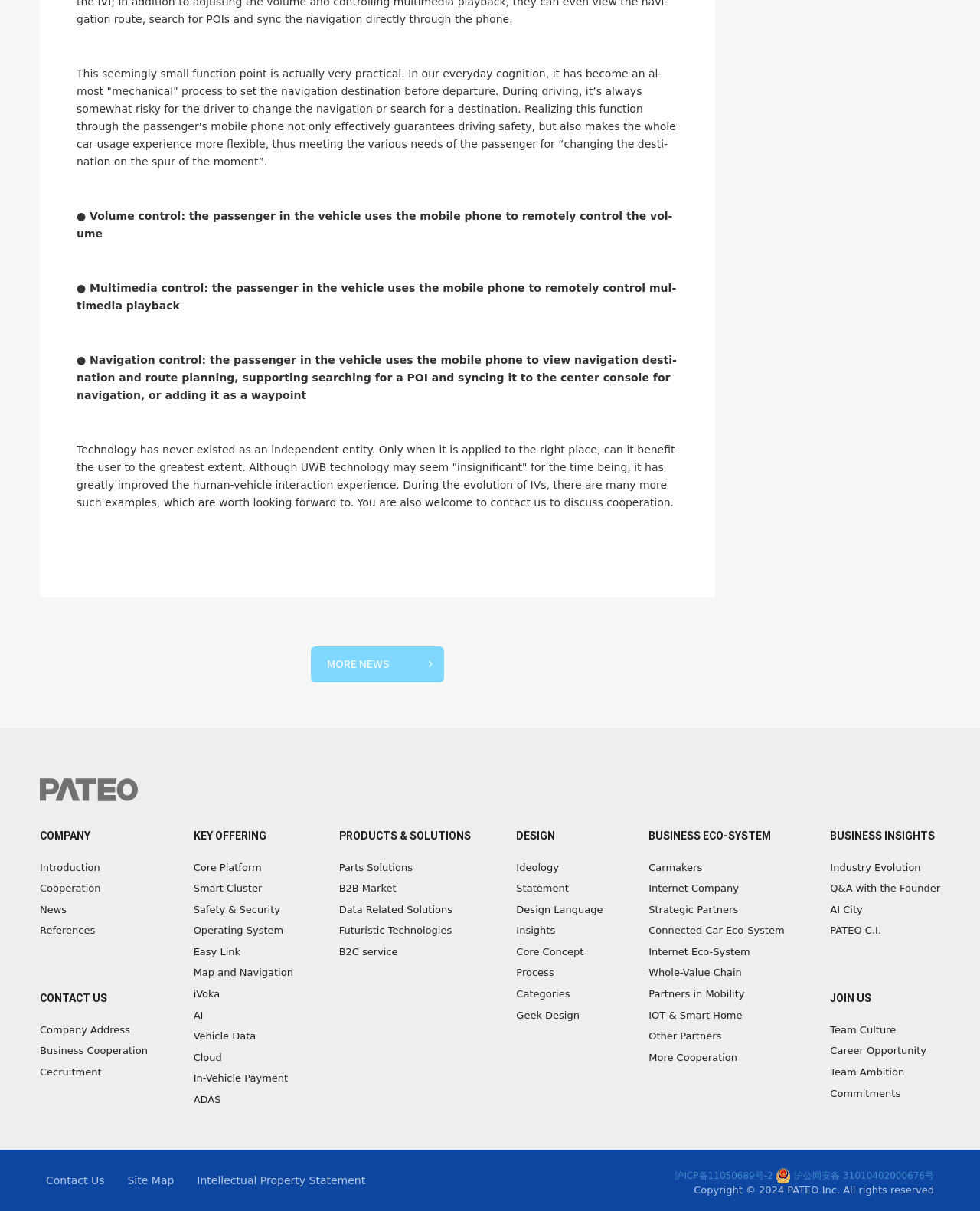Please provide a comprehensive answer to the question below using the information from the image: What is the purpose of the 'MORE NEWS' link?

The 'MORE NEWS' link is likely to lead to a page with more news articles or updates, allowing users to access additional information.